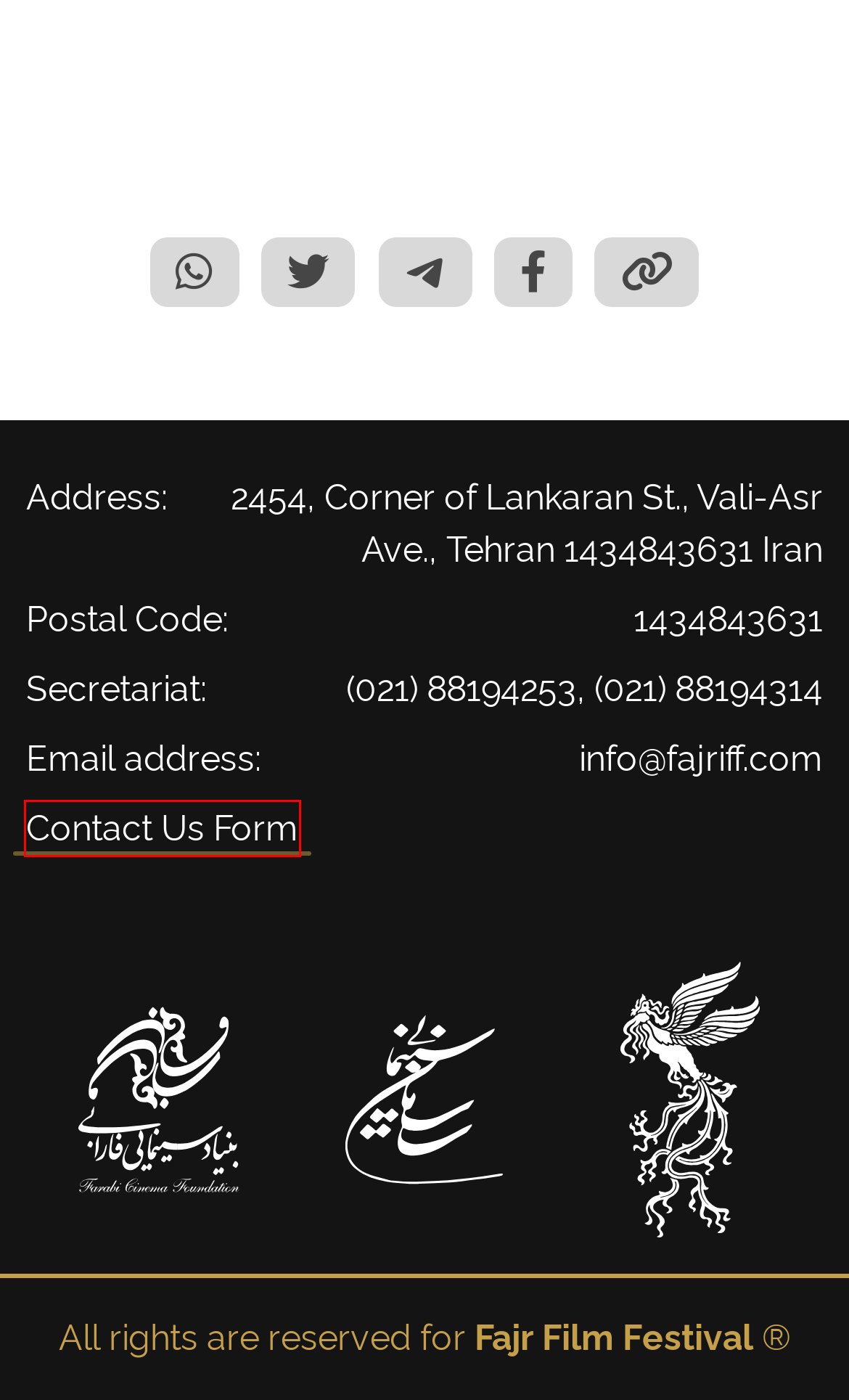You have a screenshot of a webpage with an element surrounded by a red bounding box. Choose the webpage description that best describes the new page after clicking the element inside the red bounding box. Here are the candidates:
A. 34th Fajr International Film Festival Archives - Fajr International Film Festival
B. Contact Us - Fajr International Film Festival
C. صفحه اصلی - جشنواره فیلم فجر
D. Home - Fajr International Film Festival
E. News and Reports Archives - Fajr International Film Festival
F. 34th FIFF Archives - Fajr International Film Festival
G. 19th IFM Archives - Fajr International Film Festival
H. Pascal Traechslin Archives - Fajr International Film Festival

B